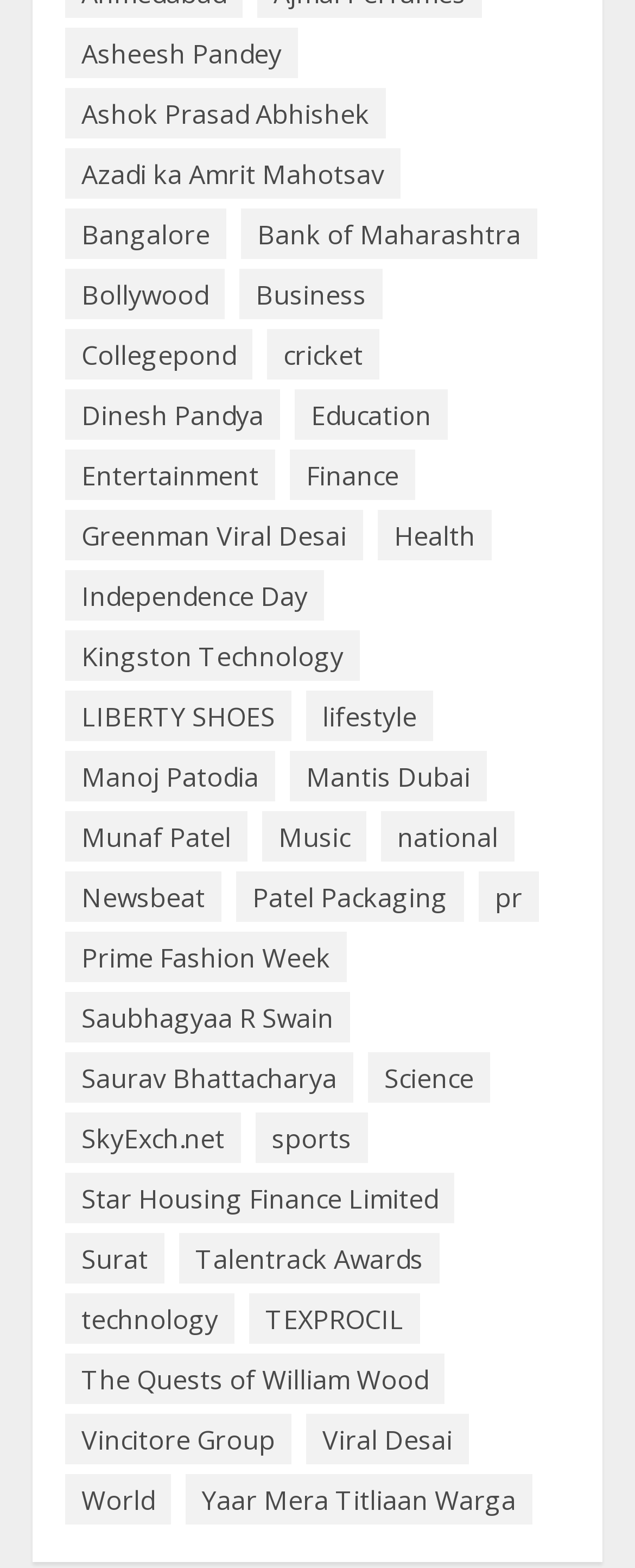Can you show the bounding box coordinates of the region to click on to complete the task described in the instruction: "Explore Entertainment news"?

[0.103, 0.287, 0.433, 0.319]